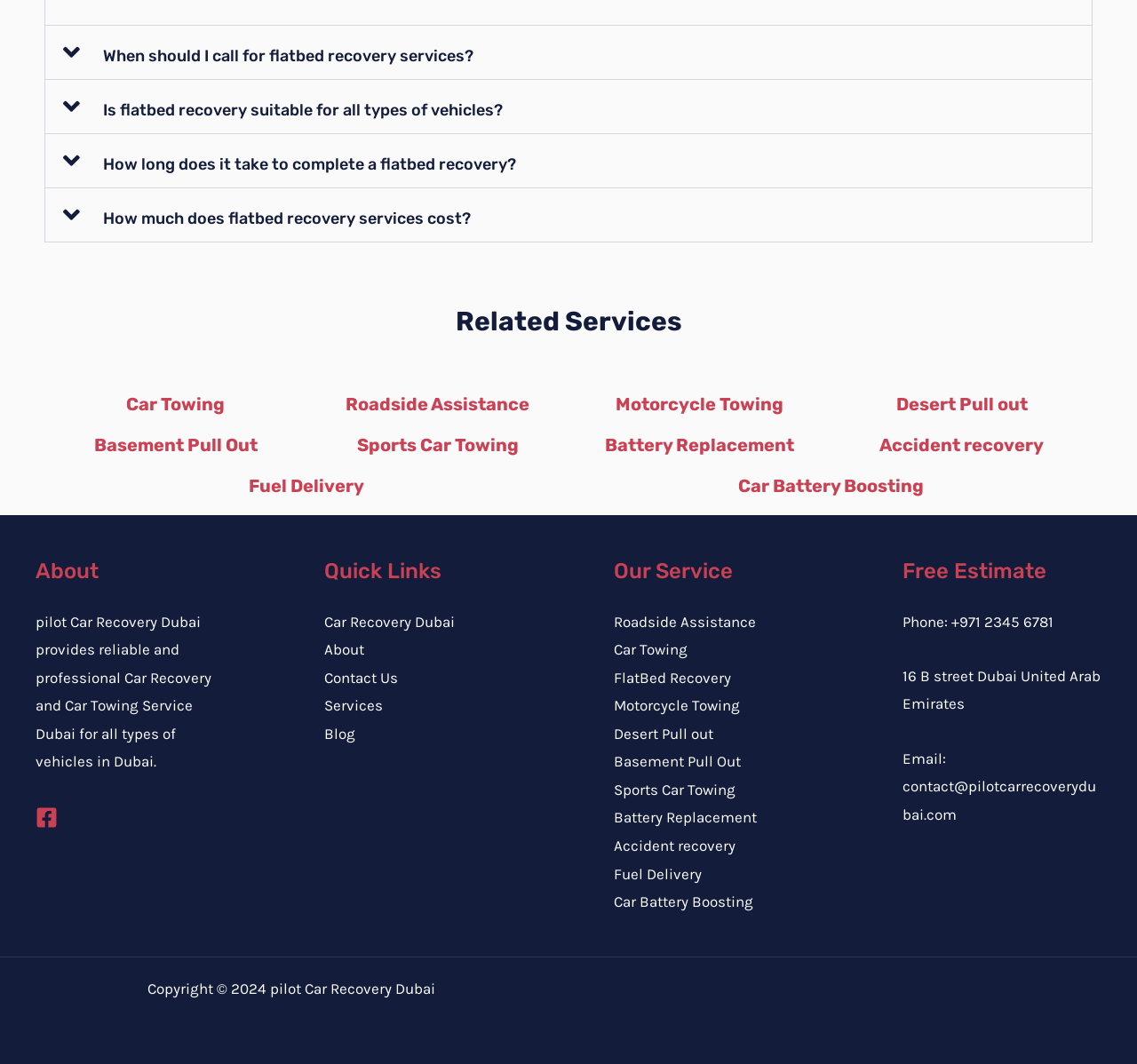Using the element description: "Roadside Assistance", determine the bounding box coordinates for the specified UI element. The coordinates should be four float numbers between 0 and 1, [left, top, right, bottom].

[0.539, 0.576, 0.664, 0.592]